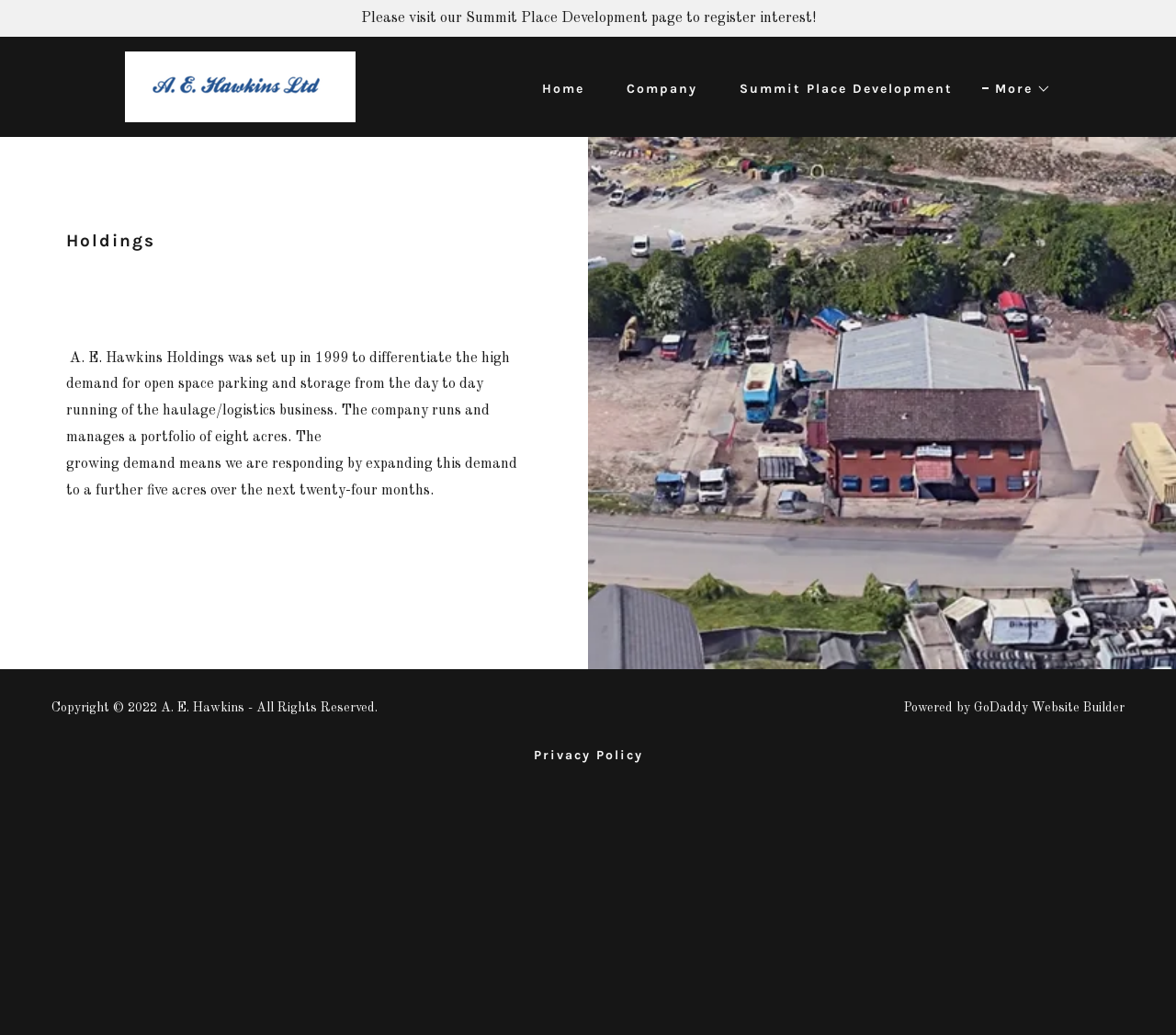Who powers the website?
Identify the answer in the screenshot and reply with a single word or phrase.

GoDaddy